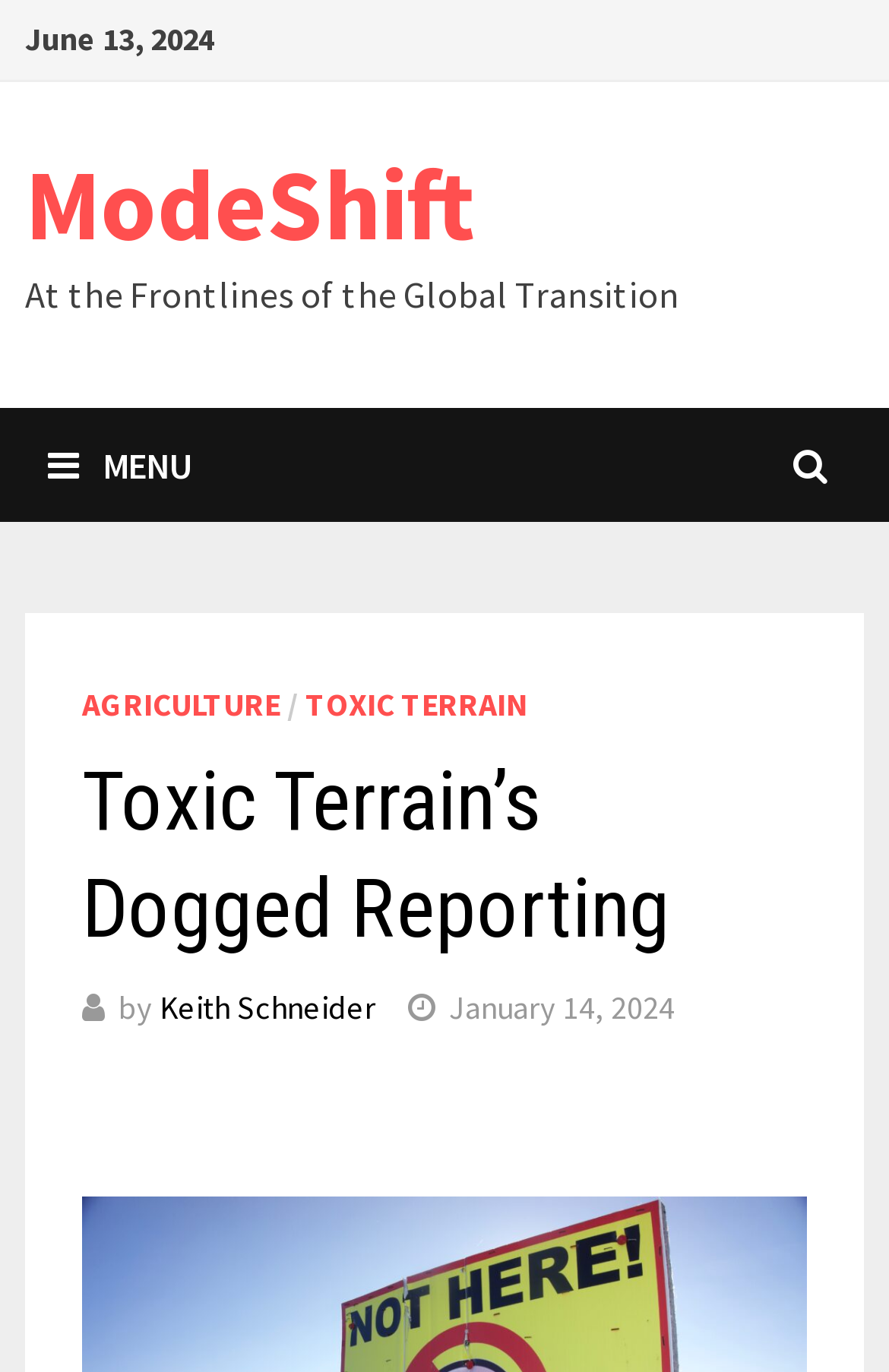Given the content of the image, can you provide a detailed answer to the question?
Who is the author of the article?

The author of the article can be found below the title of the article, which is 'Keith Schneider'. It is a link that can be clicked to navigate to the author's profile or other articles written by the author.